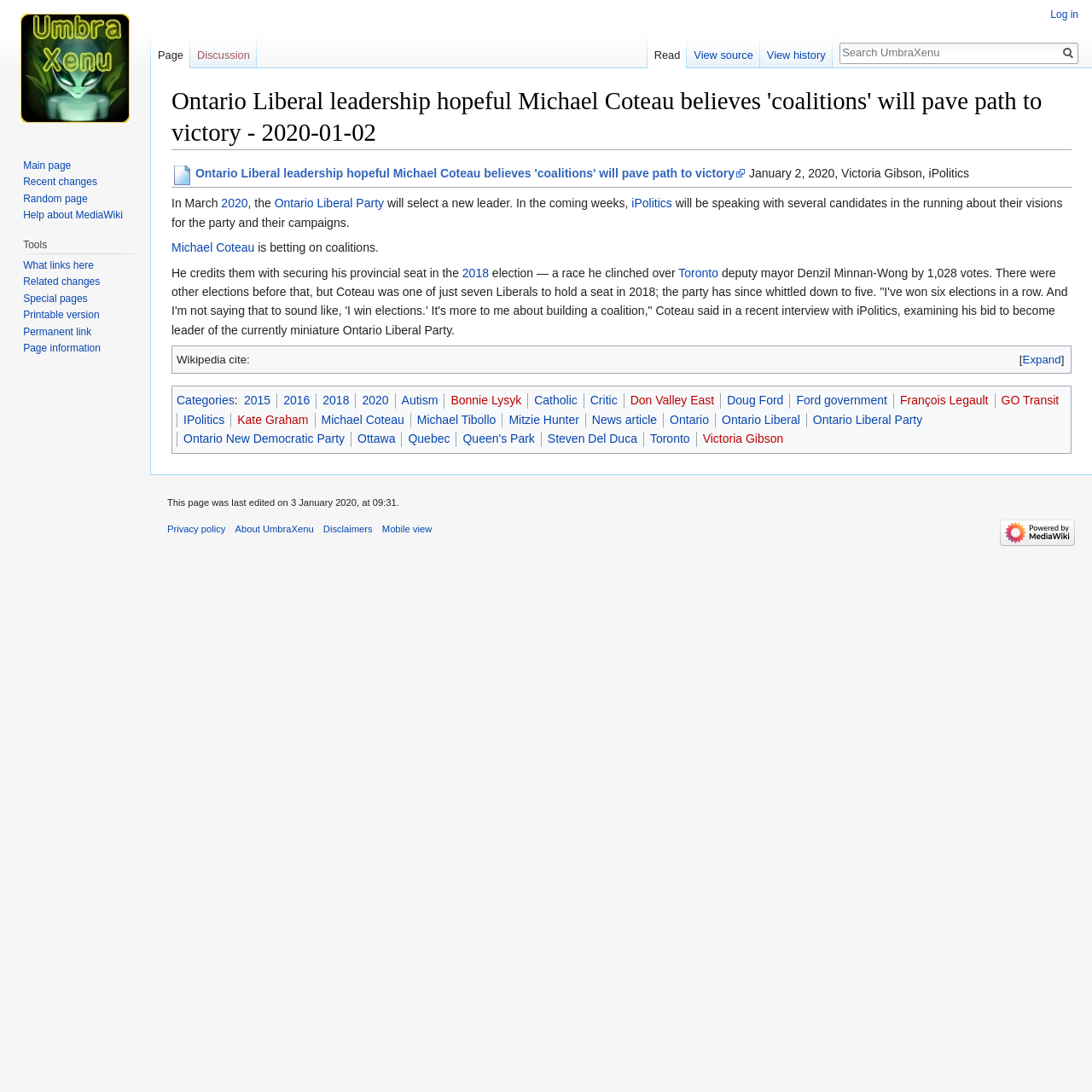Who is the author of the article?
Please use the image to provide an in-depth answer to the question.

I found the author's name by looking at the text 'Victoria Gibson' which is located below the article title and above the date 'January 2, 2020'.